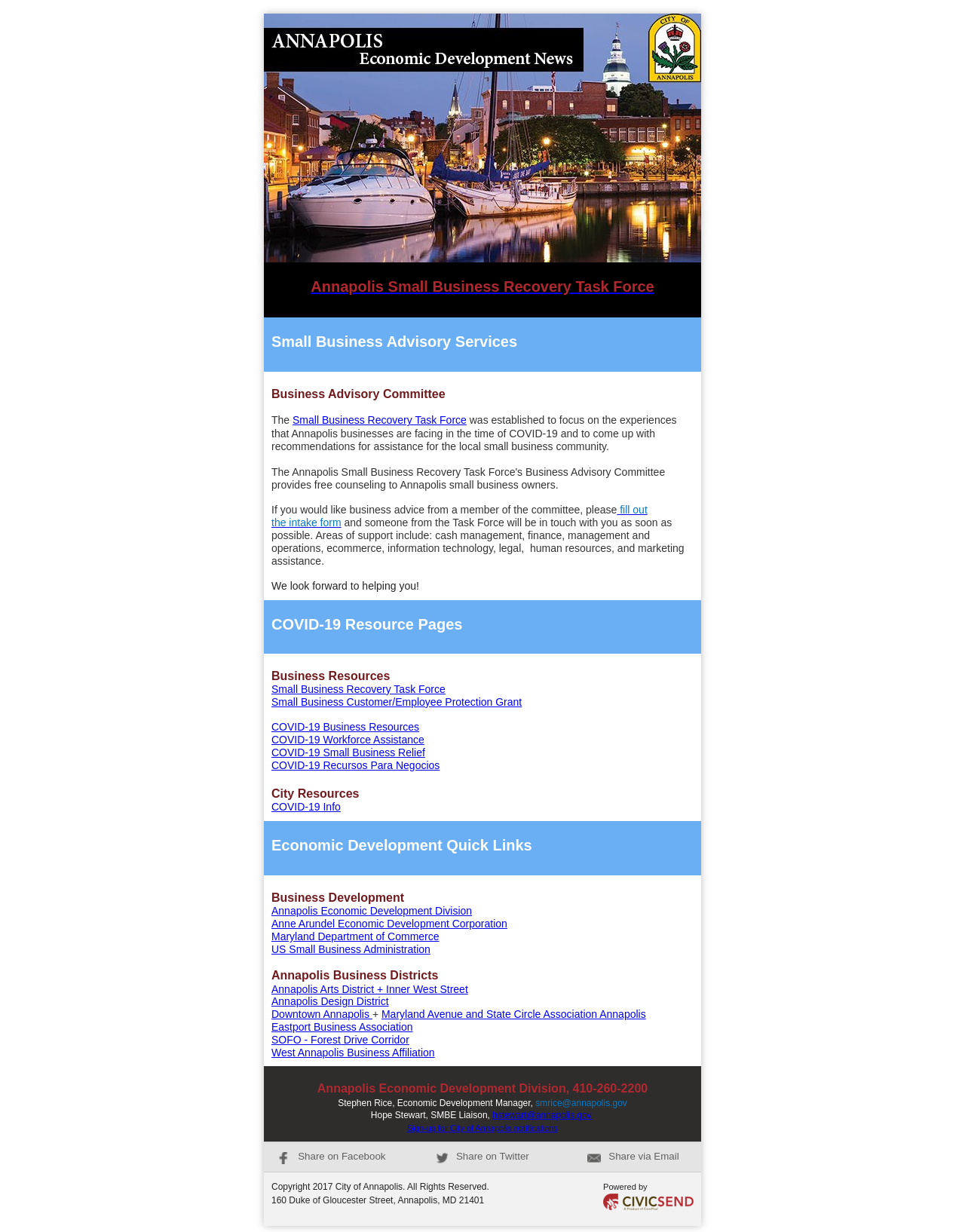Specify the bounding box coordinates of the area to click in order to execute this command: 'read about the Business Advisory Committee'. The coordinates should consist of four float numbers ranging from 0 to 1, and should be formatted as [left, top, right, bottom].

[0.281, 0.314, 0.719, 0.481]